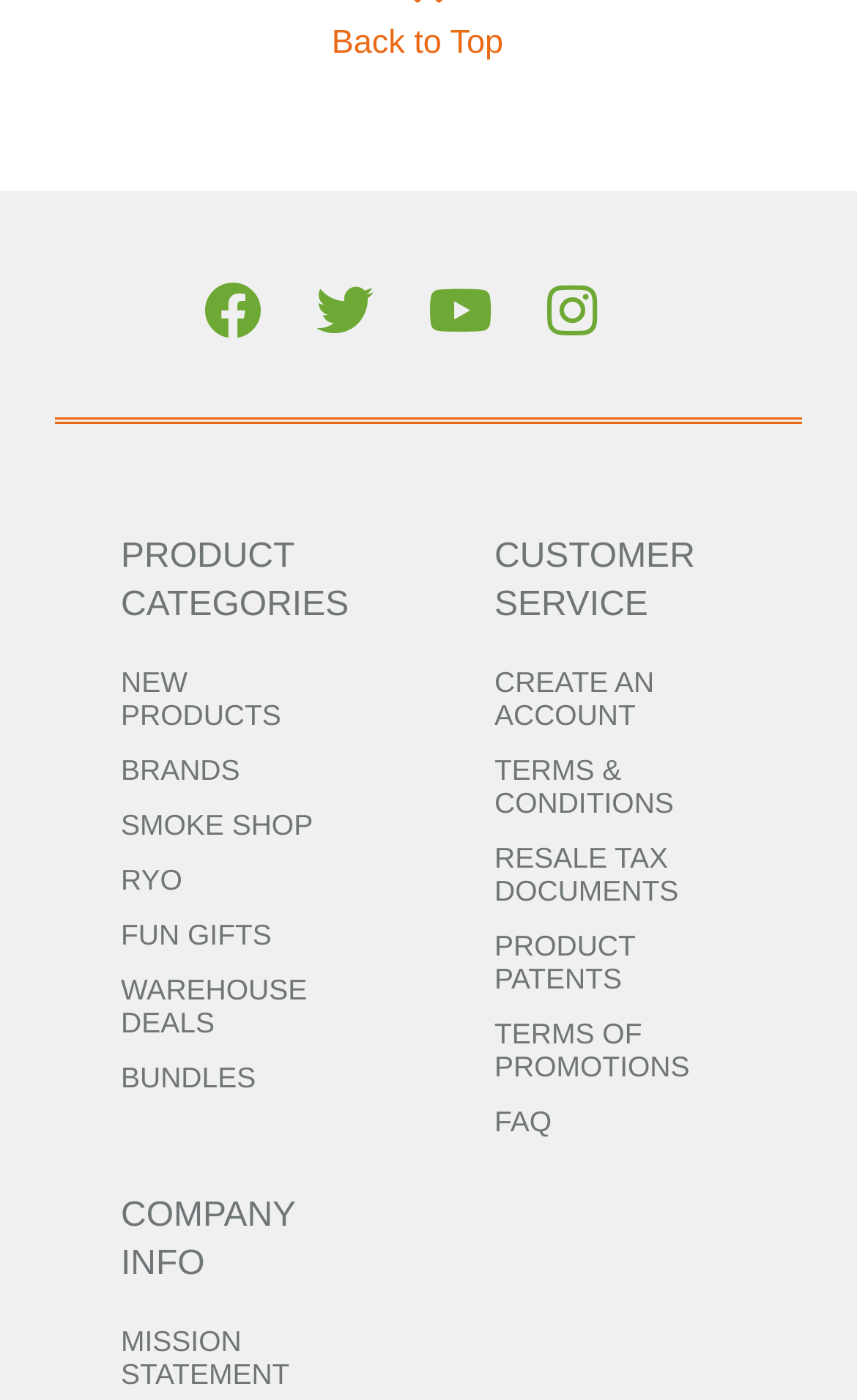Find the bounding box coordinates for the element described here: "Smoke Shop".

[0.141, 0.577, 0.365, 0.601]